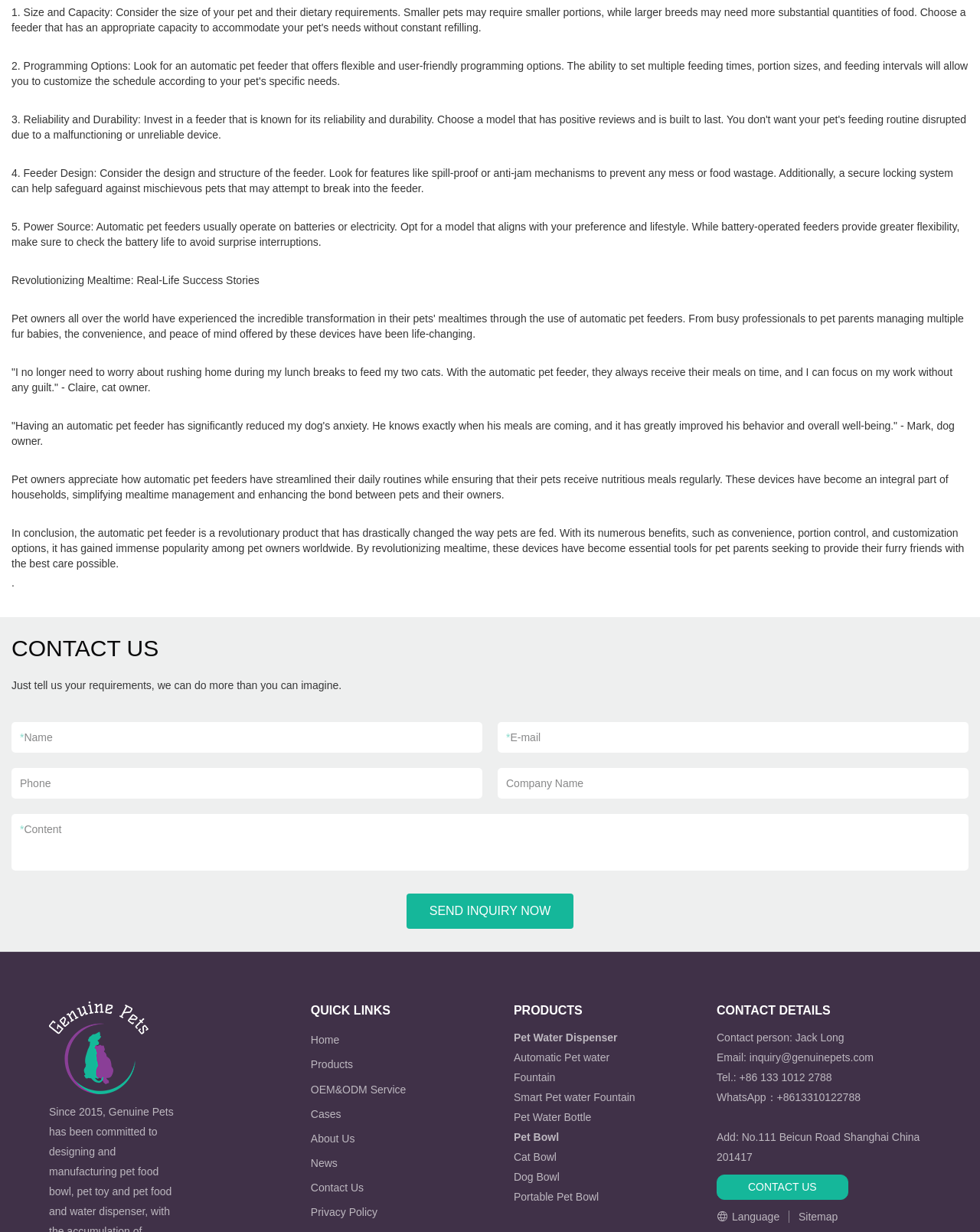Bounding box coordinates are given in the format (top-left x, top-left y, bottom-right x, bottom-right y). All values should be floating point numbers between 0 and 1. Provide the bounding box coordinate for the UI element described as: Smart Pet water Fountain

[0.524, 0.886, 0.648, 0.896]